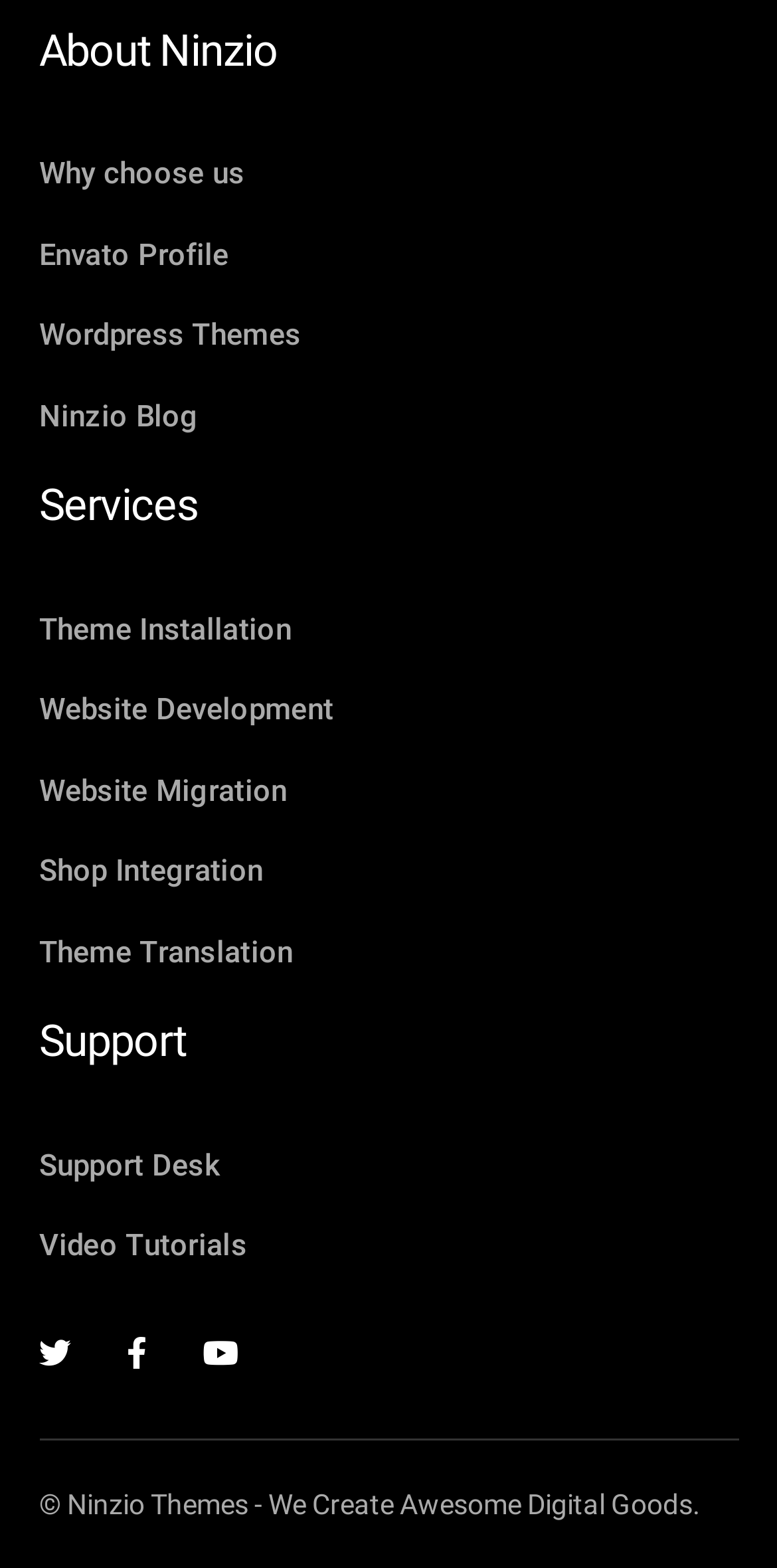What services does Ninzio offer?
Ensure your answer is thorough and detailed.

The services offered by Ninzio can be found under the 'Services' heading, which includes links to 'Theme Installation', 'Website Development', 'Website Migration', 'Shop Integration', and 'Theme Translation'.